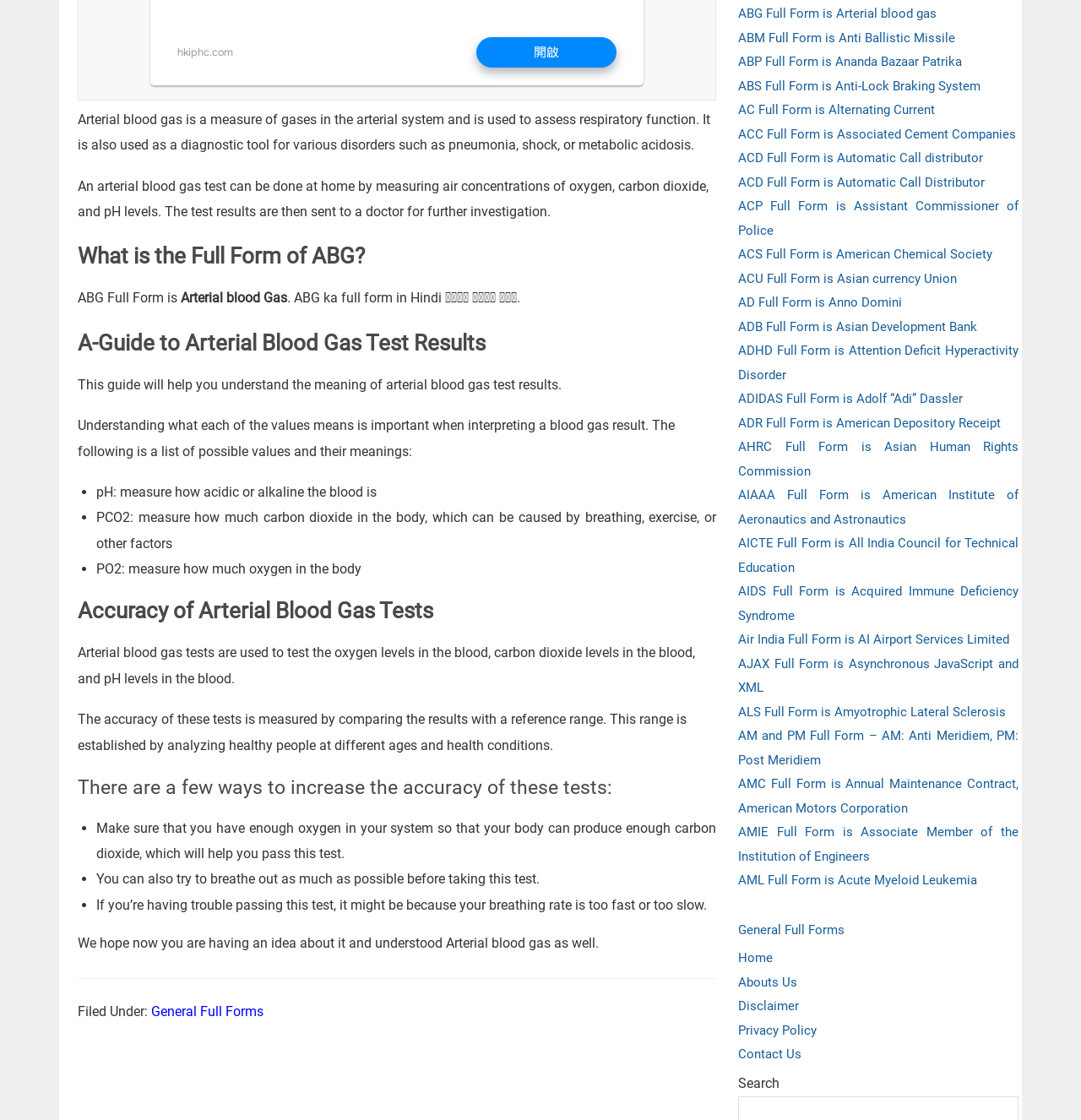Based on the element description: "Home", identify the bounding box coordinates for this UI element. The coordinates must be four float numbers between 0 and 1, listed as [left, top, right, bottom].

[0.683, 0.845, 0.942, 0.866]